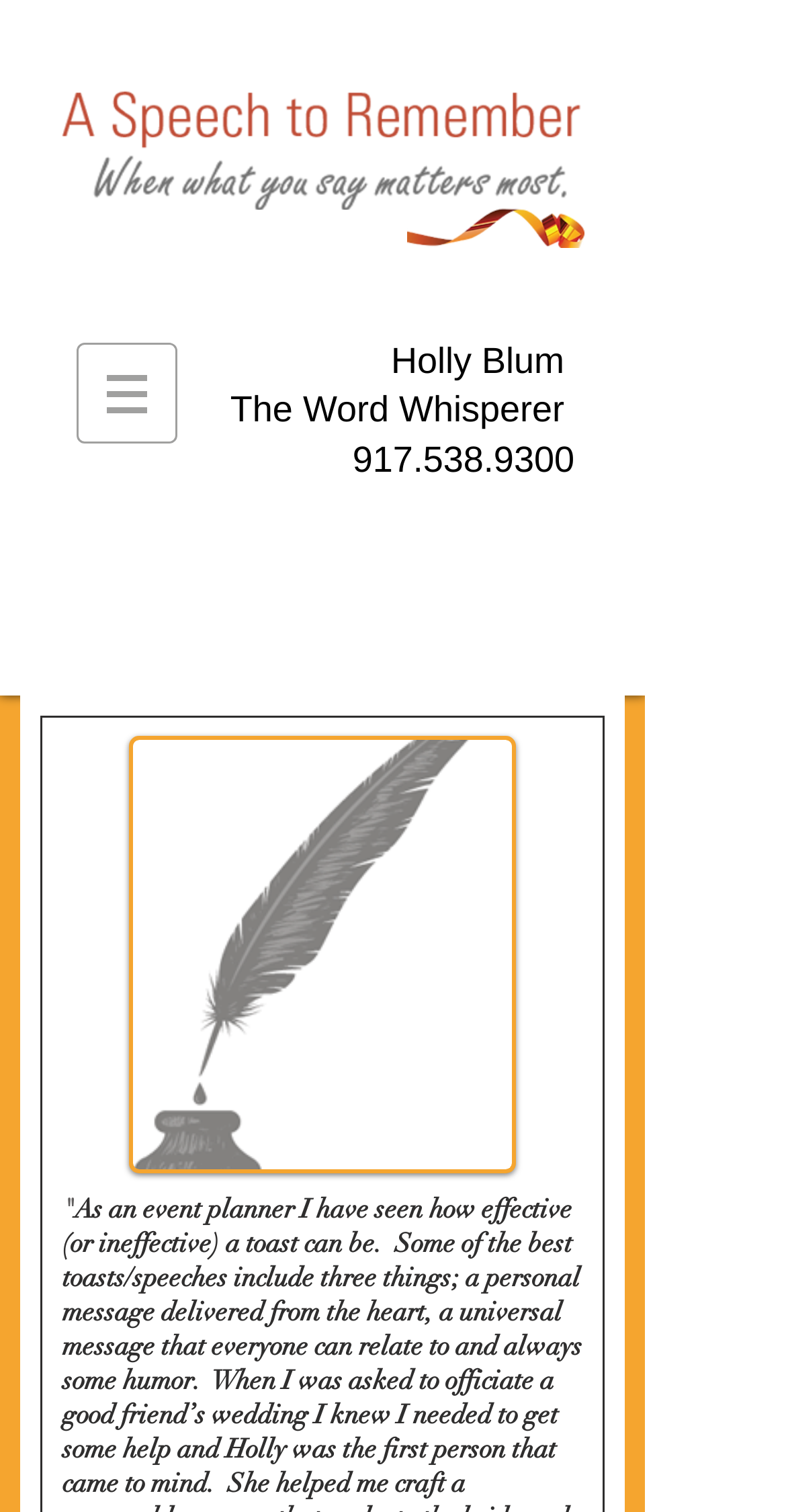Provide a one-word or short-phrase answer to the question:
What is the phone number of the speechwriter?

917.538.9300